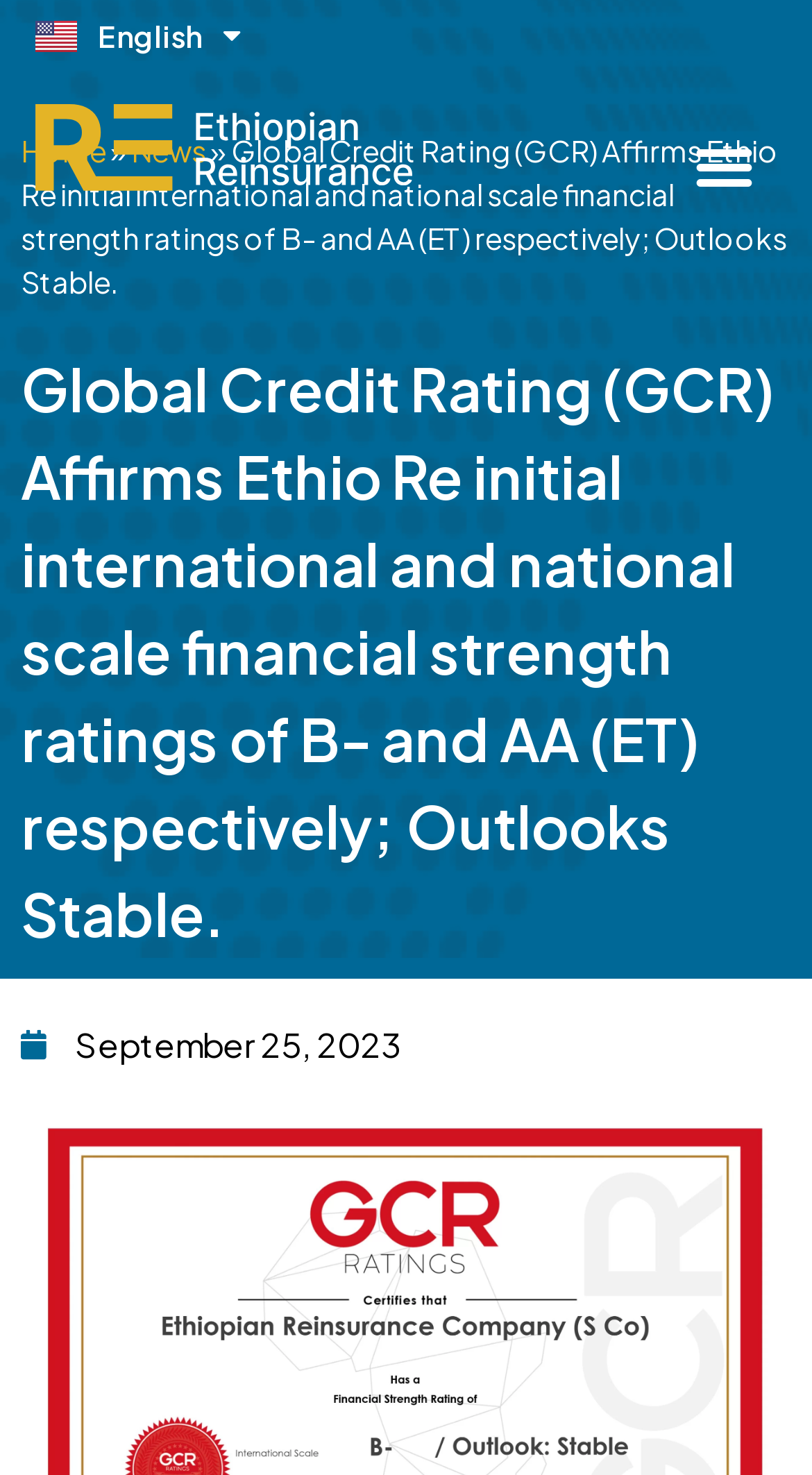Write a detailed summary of the webpage, including text, images, and layout.

The webpage appears to be an announcement page from Ethiopian Reinsurance S.C, also known as Ethio-Re. At the top left corner, there are two language options, "English" and "Français", each accompanied by a small flag icon. Below these options, there is a menu toggle button on the right side.

The main content of the page is a news article with a heading that reads "Global Credit Rating (GCR) Affirms Ethio Re initial international and national scale financial strength ratings of B- and AA (ET) respectively; Outlooks Stable." This heading spans almost the entire width of the page. Below the heading, there is a brief summary of the article, which is also the same text as the meta description.

On the top navigation bar, there are three links: "Home", "News", and an empty link. The "Home" and "News" links are positioned on the left side, with the "News" link being slightly to the right of the "Home" link.

At the bottom of the page, there is a link with the date "September 25, 2023", which is likely the publication date of the news article.